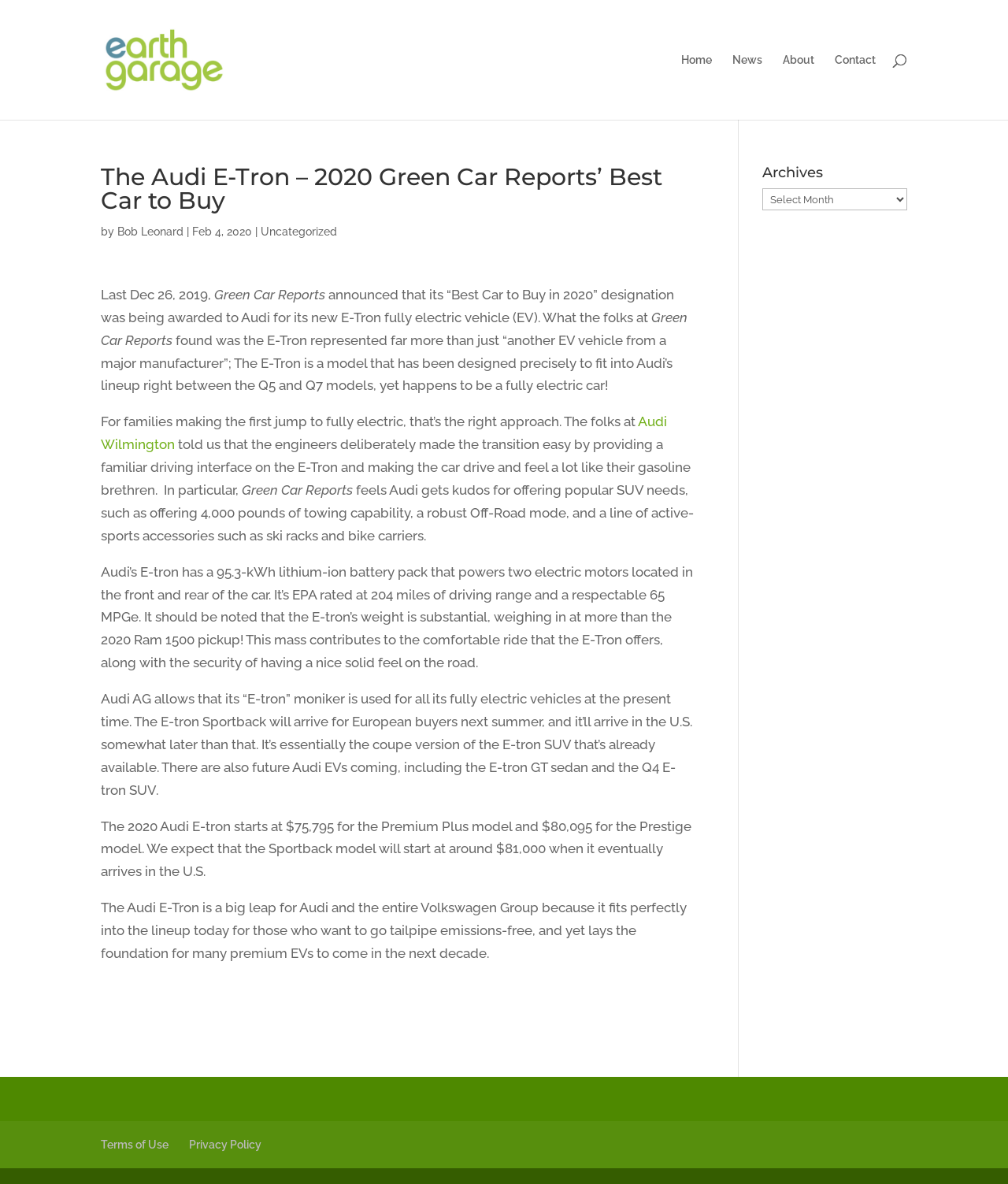What is the starting price of the 2020 Audi E-Tron Premium Plus model?
Identify the answer in the screenshot and reply with a single word or phrase.

$75,795